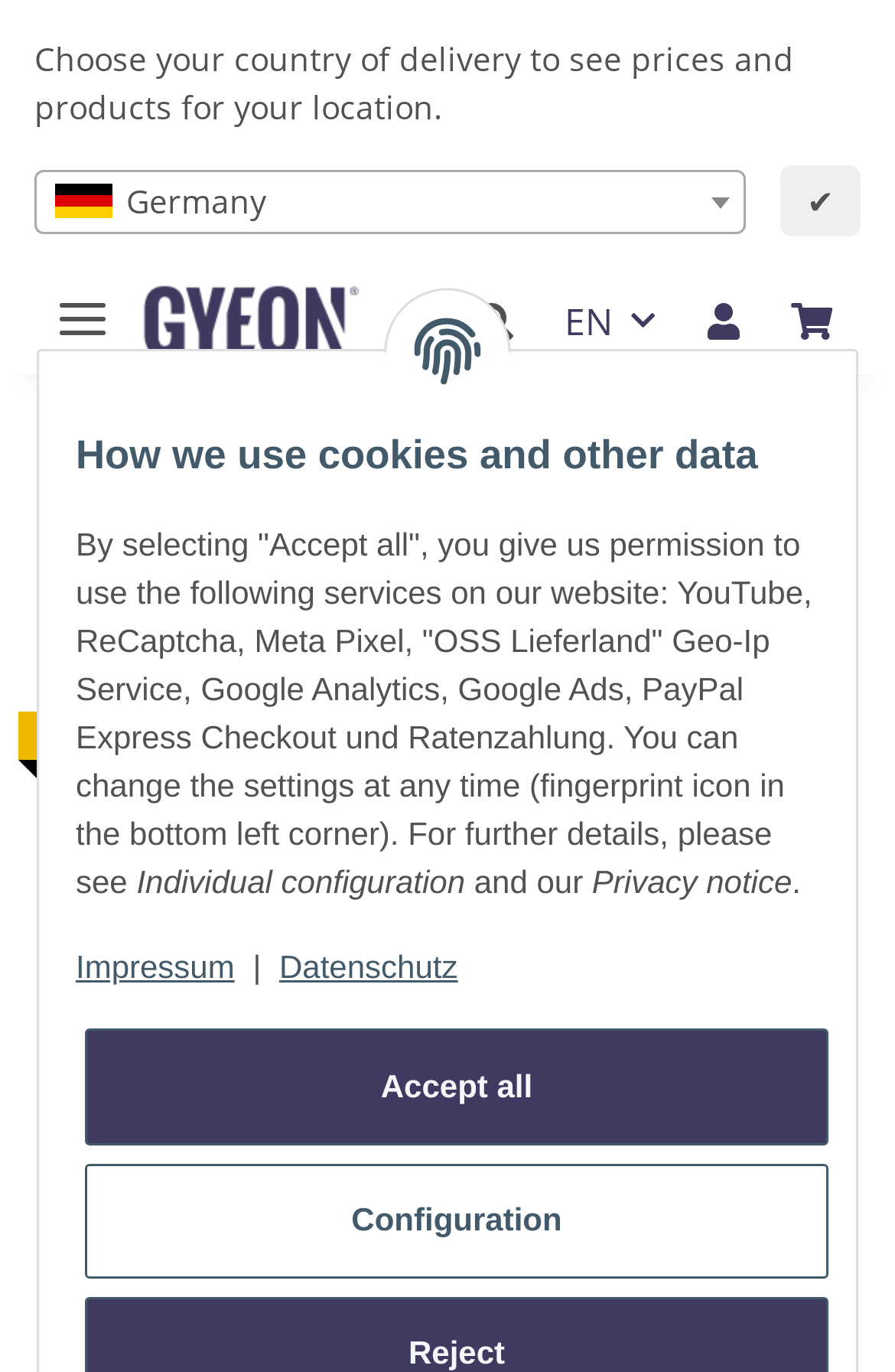Locate the bounding box coordinates of the area that needs to be clicked to fulfill the following instruction: "Add to basket". The coordinates should be in the format of four float numbers between 0 and 1, namely [left, top, right, bottom].

[0.041, 0.441, 0.123, 0.478]